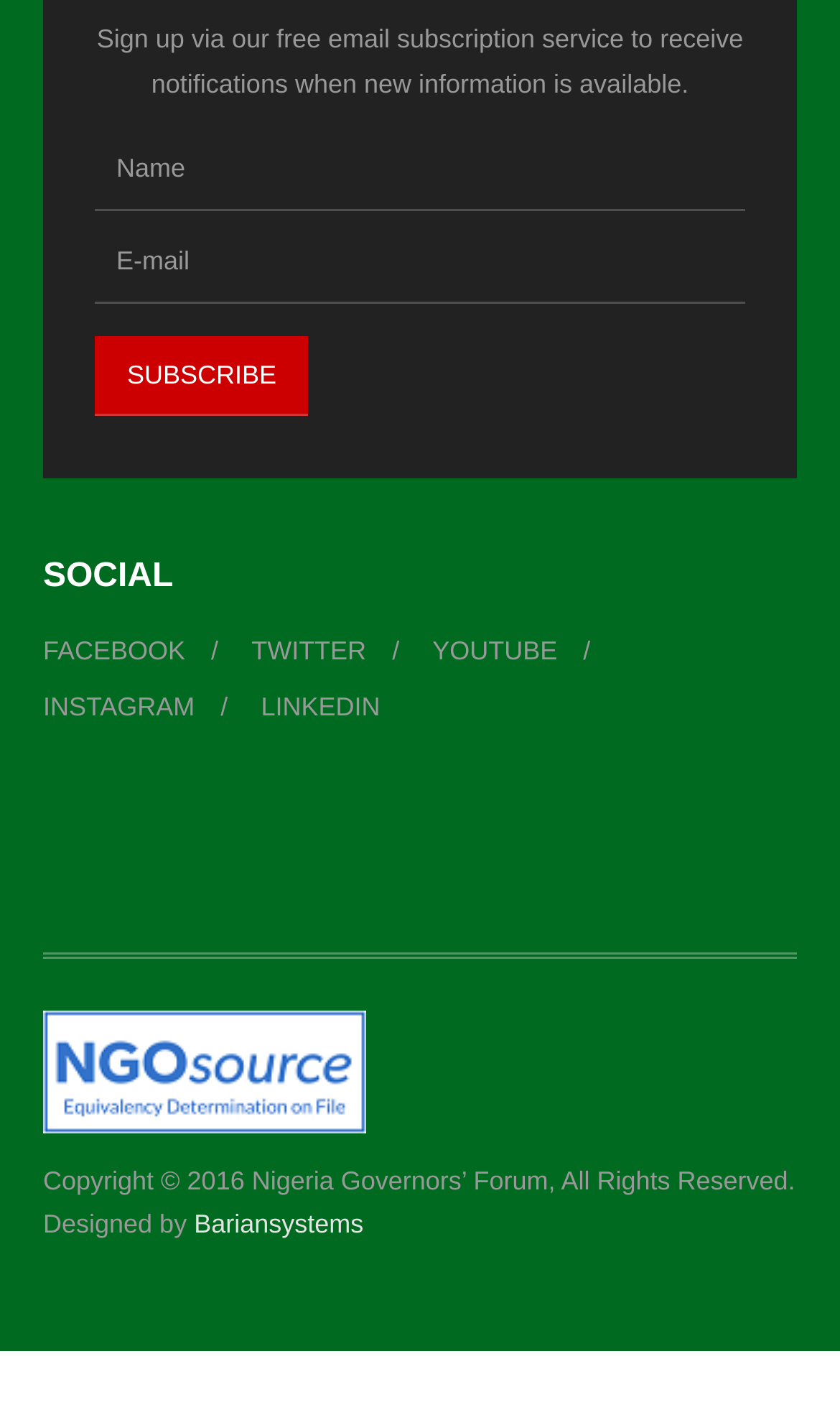Give a one-word or short phrase answer to the question: 
How many social media links are available?

5